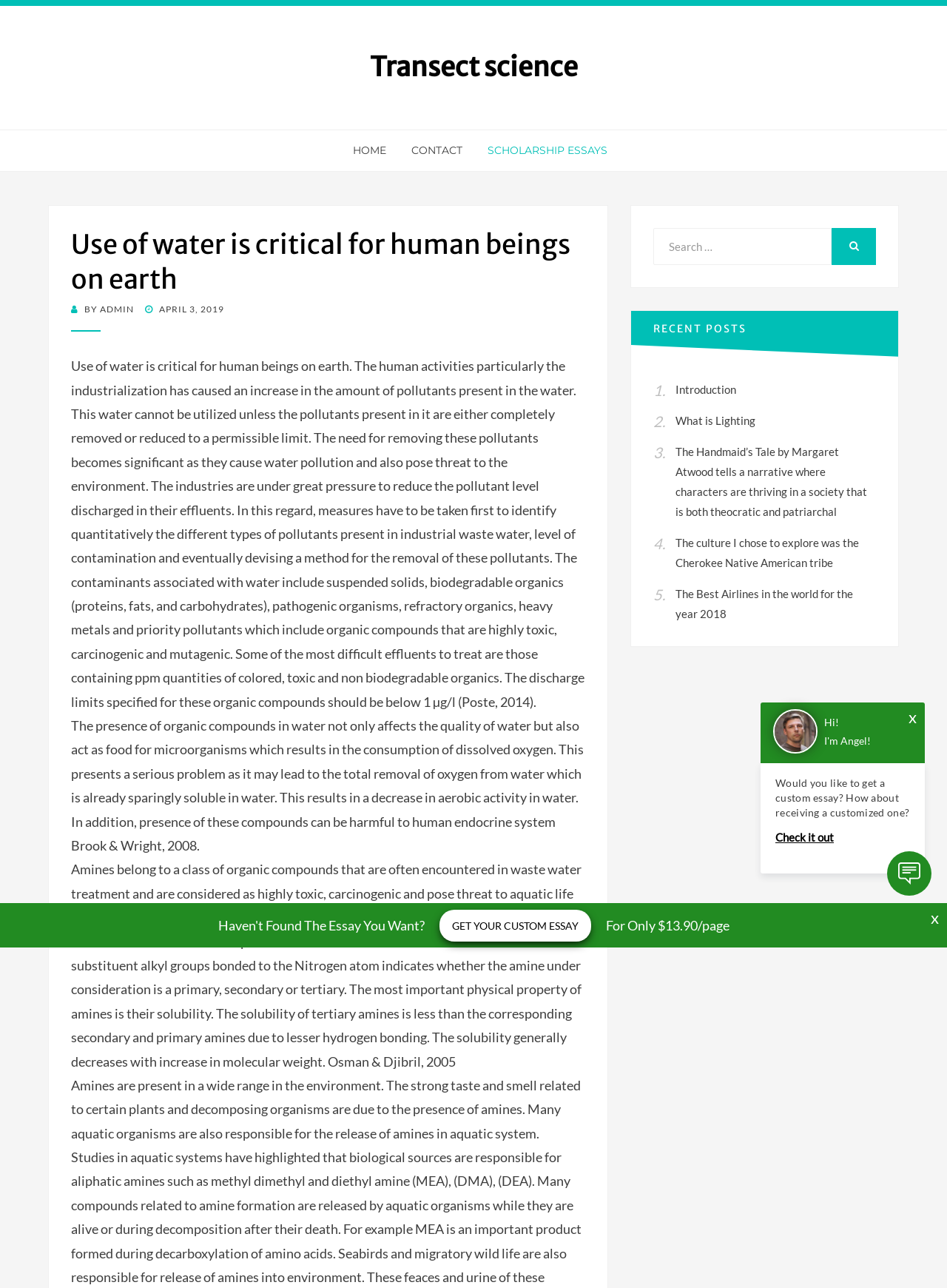Can you find the bounding box coordinates for the element that needs to be clicked to execute this instruction: "Click on the 'Transect science' link"? The coordinates should be given as four float numbers between 0 and 1, i.e., [left, top, right, bottom].

[0.39, 0.039, 0.61, 0.065]